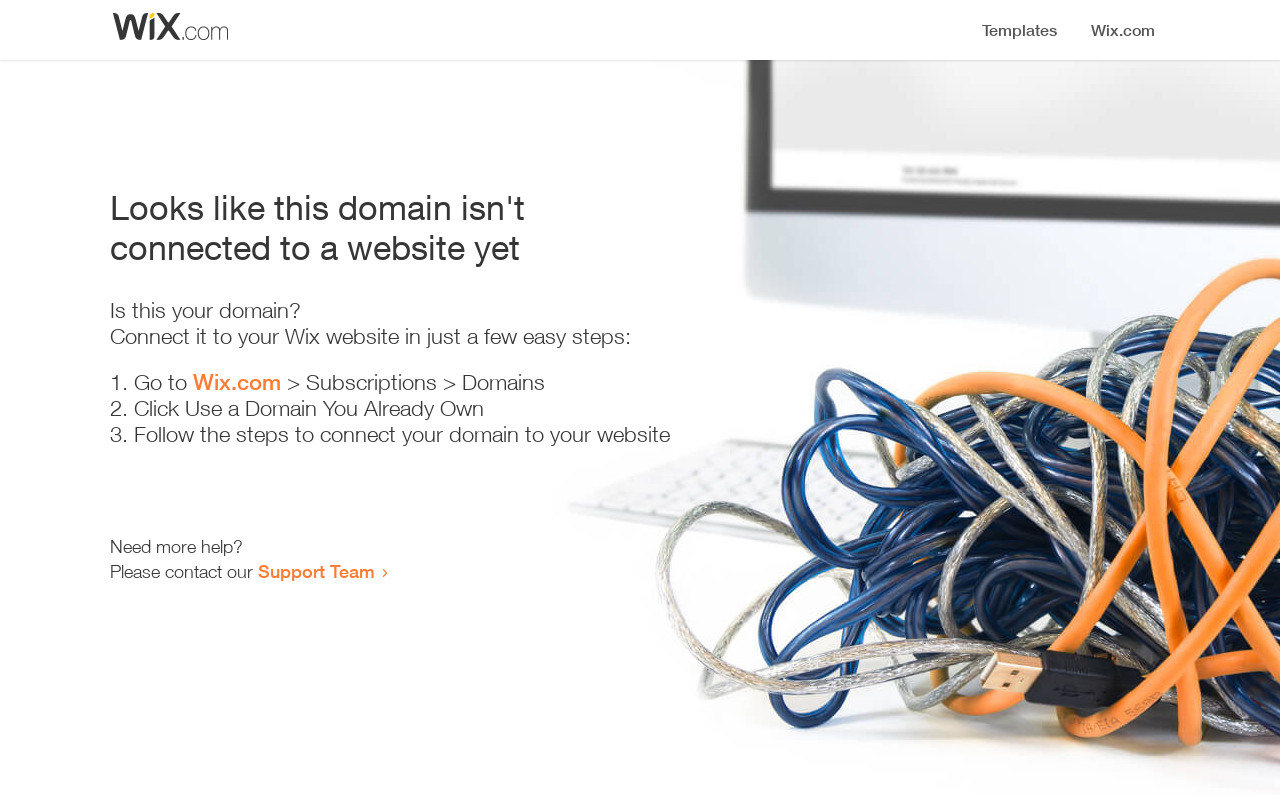Using the given description, provide the bounding box coordinates formatted as (top-left x, top-left y, bottom-right x, bottom-right y), with all values being floating point numbers between 0 and 1. Description: Wix.com

[0.151, 0.464, 0.22, 0.497]